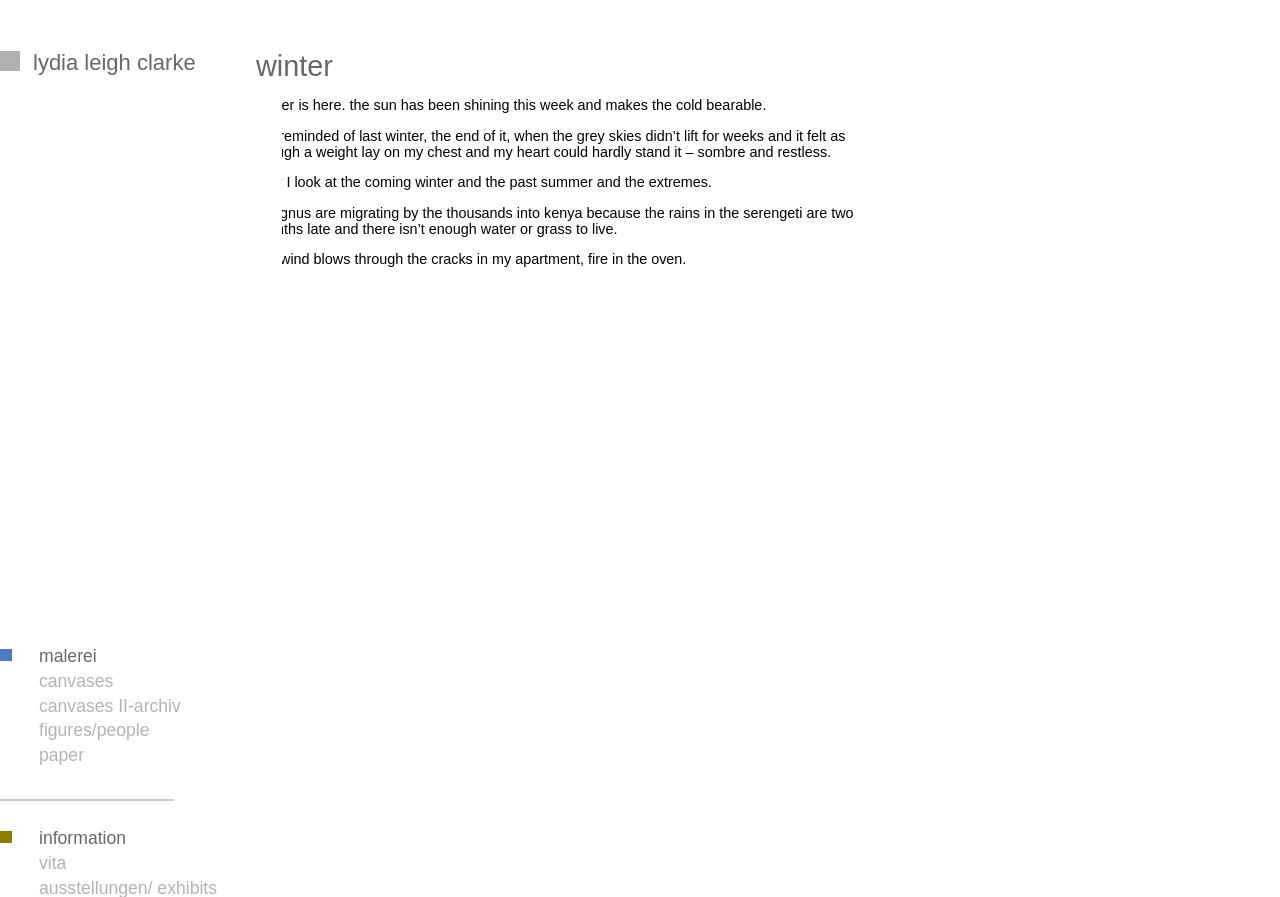Create a detailed summary of all the visual and textual information on the webpage.

This webpage appears to be a personal blog or journal of an artist, Lydia Leigh Clarke, with a focus on her winter experiences. At the top left of the page, there is a navigation menu with links to various sections of her website, including "malerei" (paintings), "canvases", "figures/people", "paper", "information", and "vita" (biography).

Below the navigation menu, there is a main article section that takes up most of the page. The article is titled "winter" and has a brief introduction that sets the tone for the rest of the content. The text describes the arrival of winter, the contrast between the current sunny weather and the gloomy winter of the previous year, and the extremes of the seasons.

The article is divided into several paragraphs, each describing the author's thoughts and feelings about winter. The text is poetic and introspective, with vivid descriptions of nature and the author's personal experiences. There are no images on the page, but the text is rich and evocative, painting a picture of the author's winter world.

The layout of the page is simple and easy to follow, with a clear hierarchy of elements. The navigation menu is at the top, followed by the main article section, which takes up most of the page. The text is well-organized and easy to read, with clear headings and concise paragraphs. Overall, the webpage has a calm and contemplative atmosphere, inviting the reader to slow down and reflect on the beauty of winter.